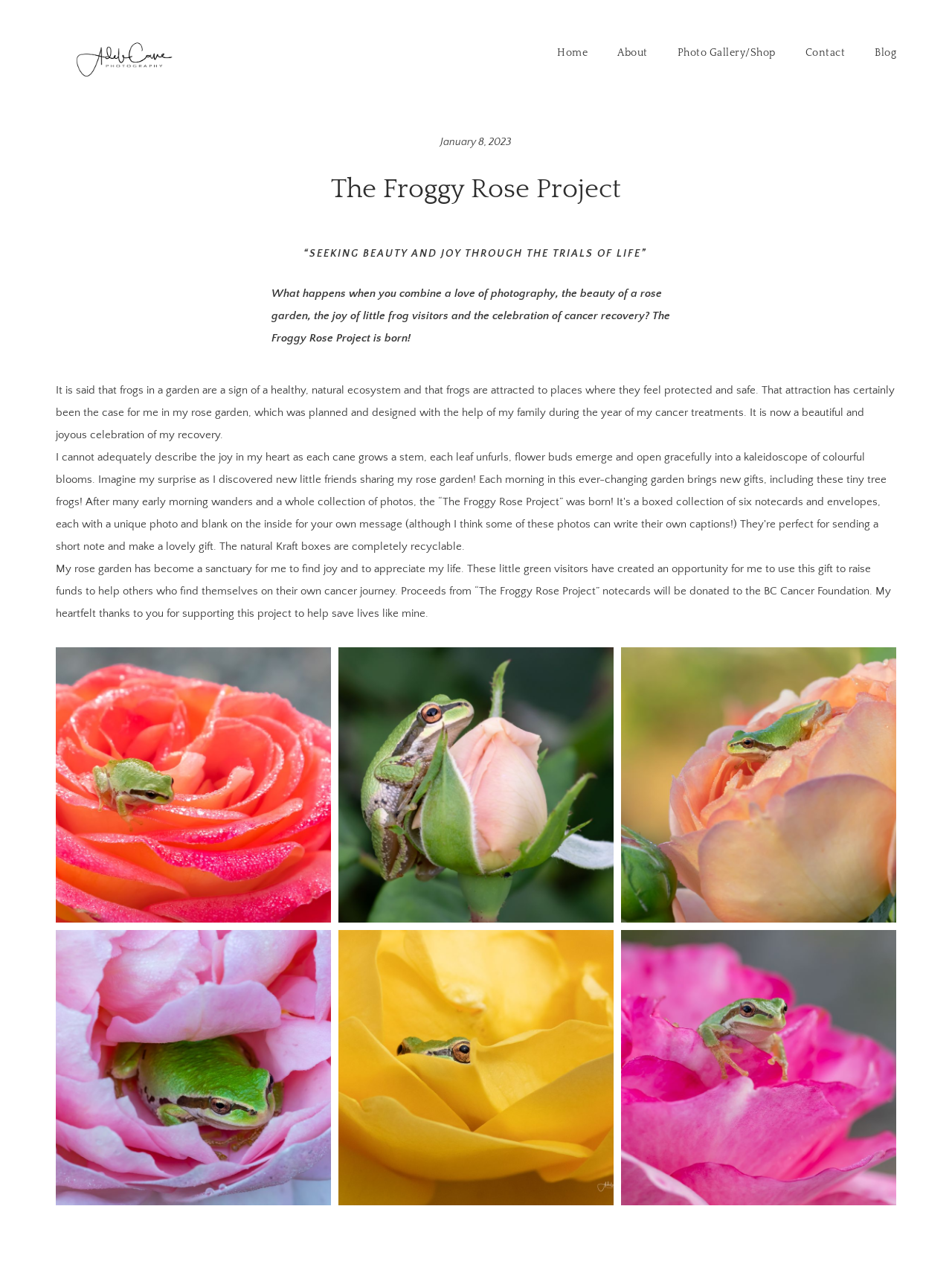Identify the bounding box coordinates for the UI element described as follows: "Return to News". Ensure the coordinates are four float numbers between 0 and 1, formatted as [left, top, right, bottom].

None